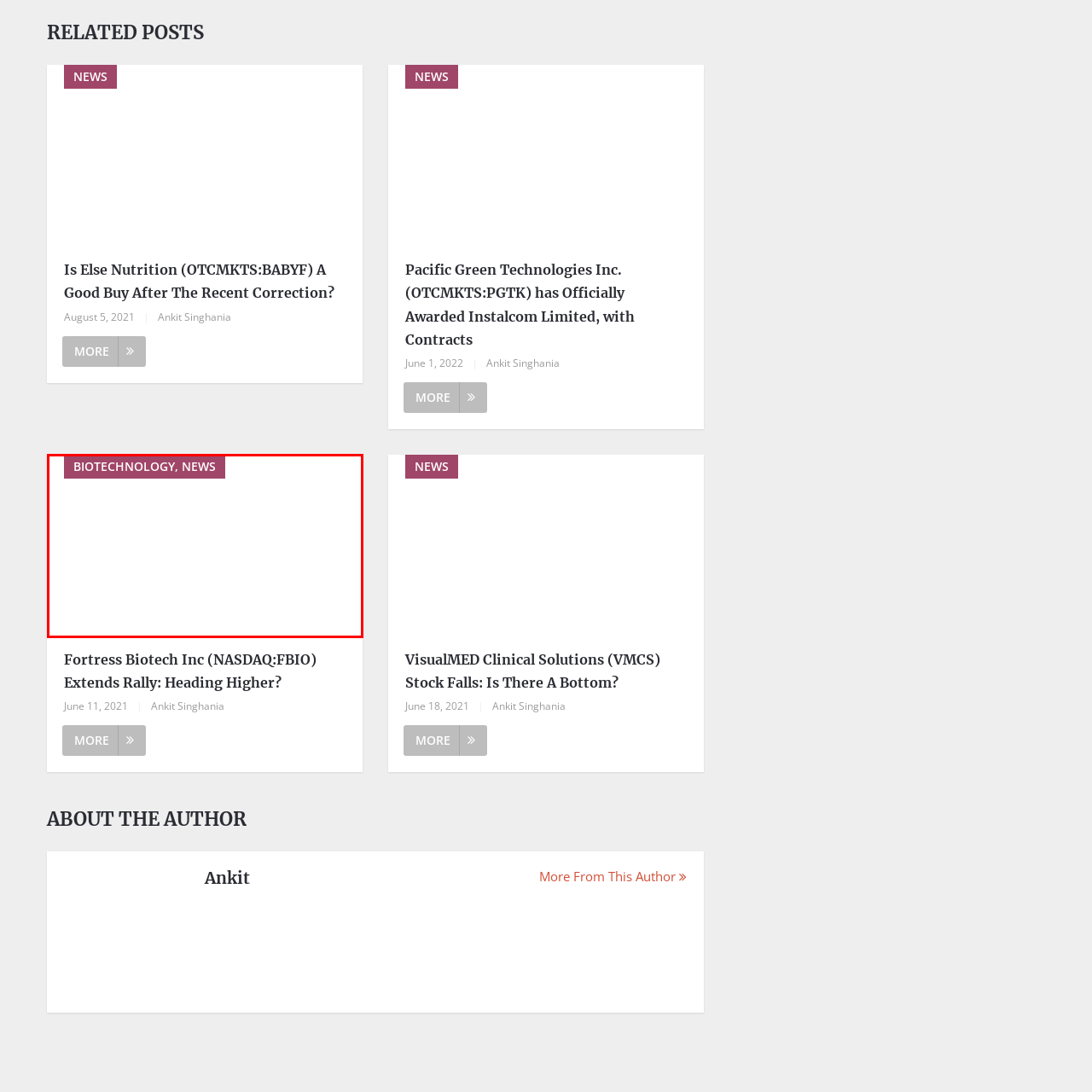What topic does the article relate to?
Inspect the image within the red bounding box and respond with a detailed answer, leveraging all visible details.

The text 'BIOTECHNOLOGY, NEWS' is likely part of a header or label indicating the category or topic of an article regarding biotechnology-related news.